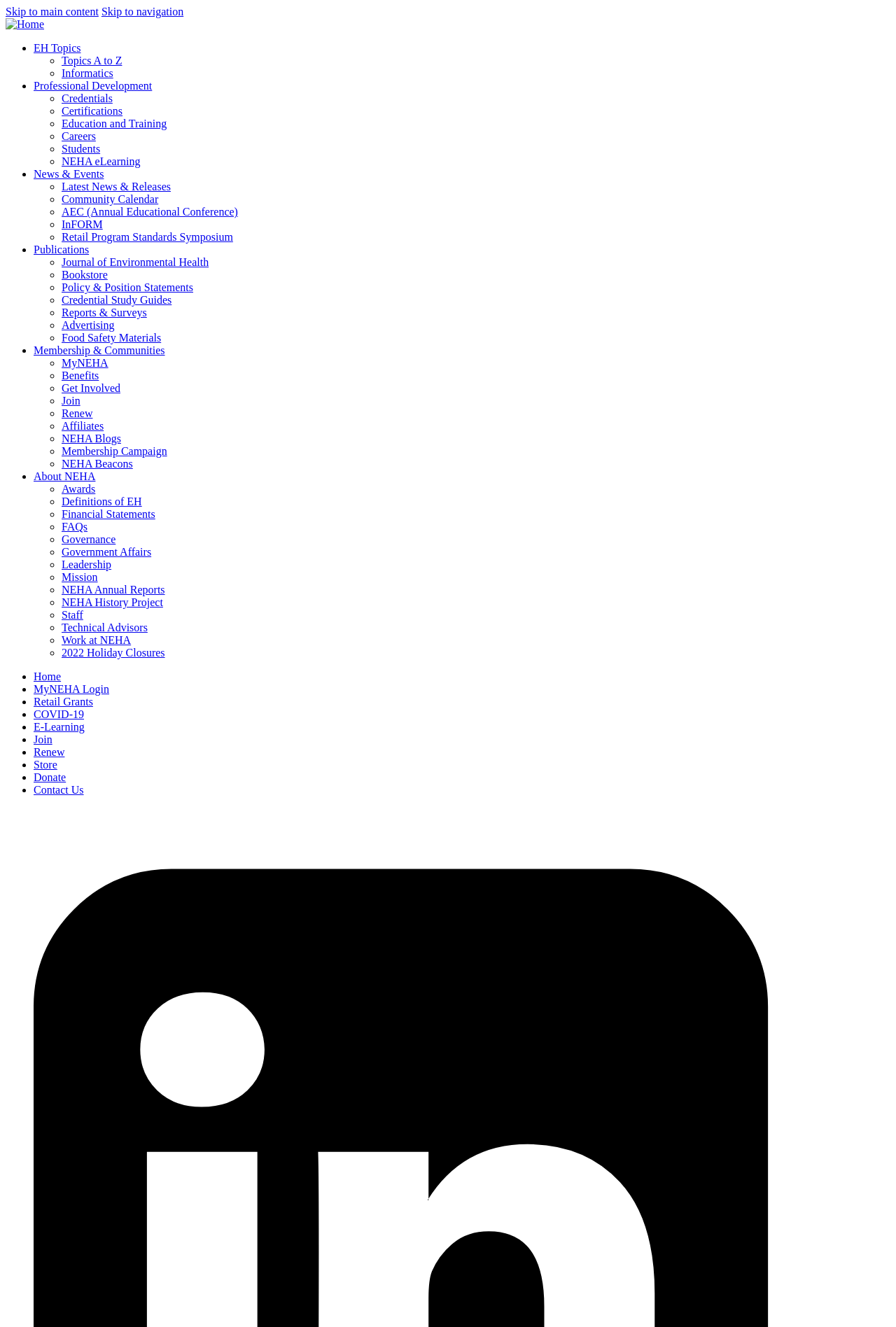Identify the bounding box coordinates for the UI element described as follows: "NEHA Annual Reports". Ensure the coordinates are four float numbers between 0 and 1, formatted as [left, top, right, bottom].

[0.069, 0.44, 0.184, 0.449]